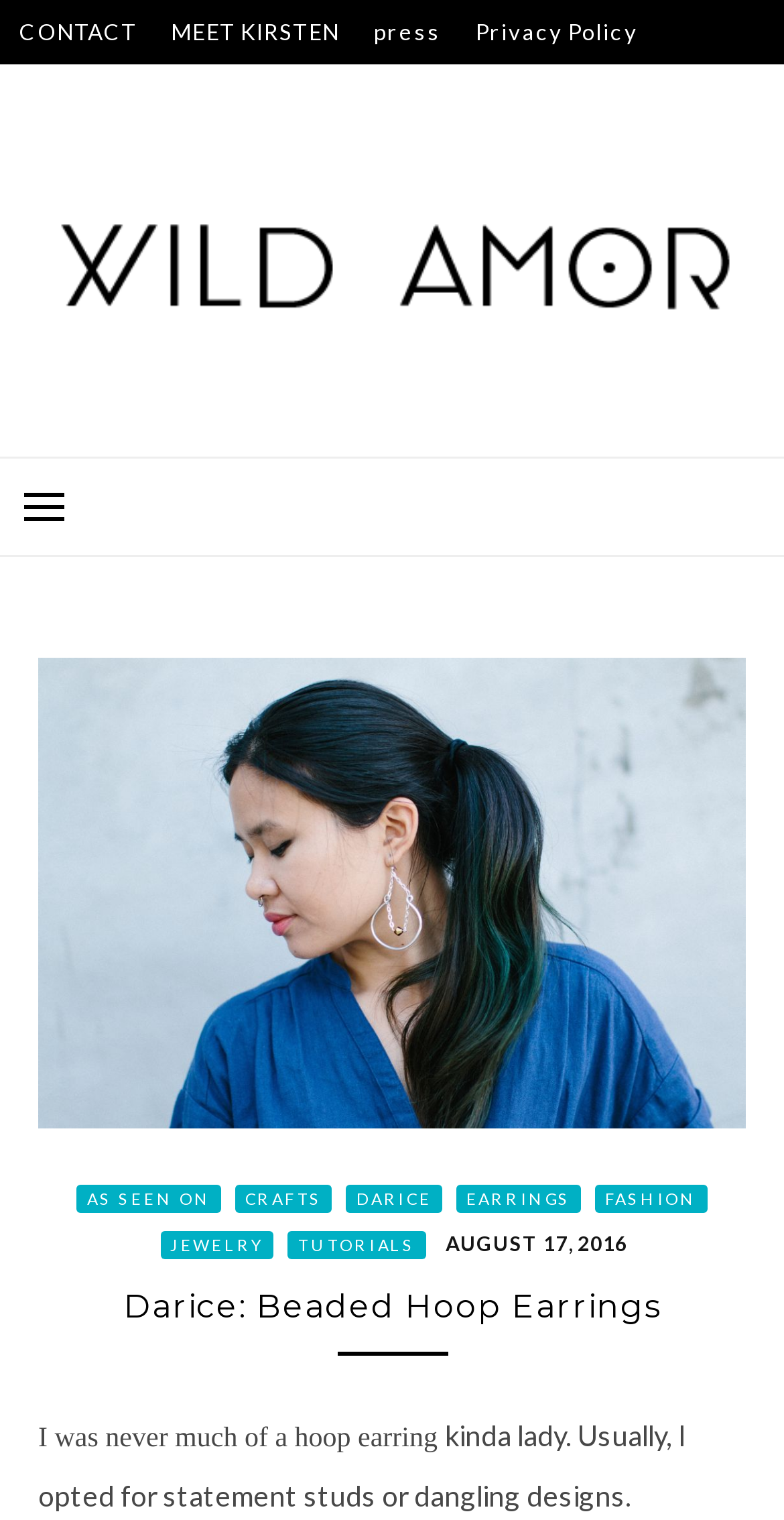How many links are in the top navigation bar?
Using the information from the image, answer the question thoroughly.

I counted the links in the top navigation bar, which are 'CONTACT', 'MEET KIRSTEN', 'press', and 'Privacy Policy', to get the answer.